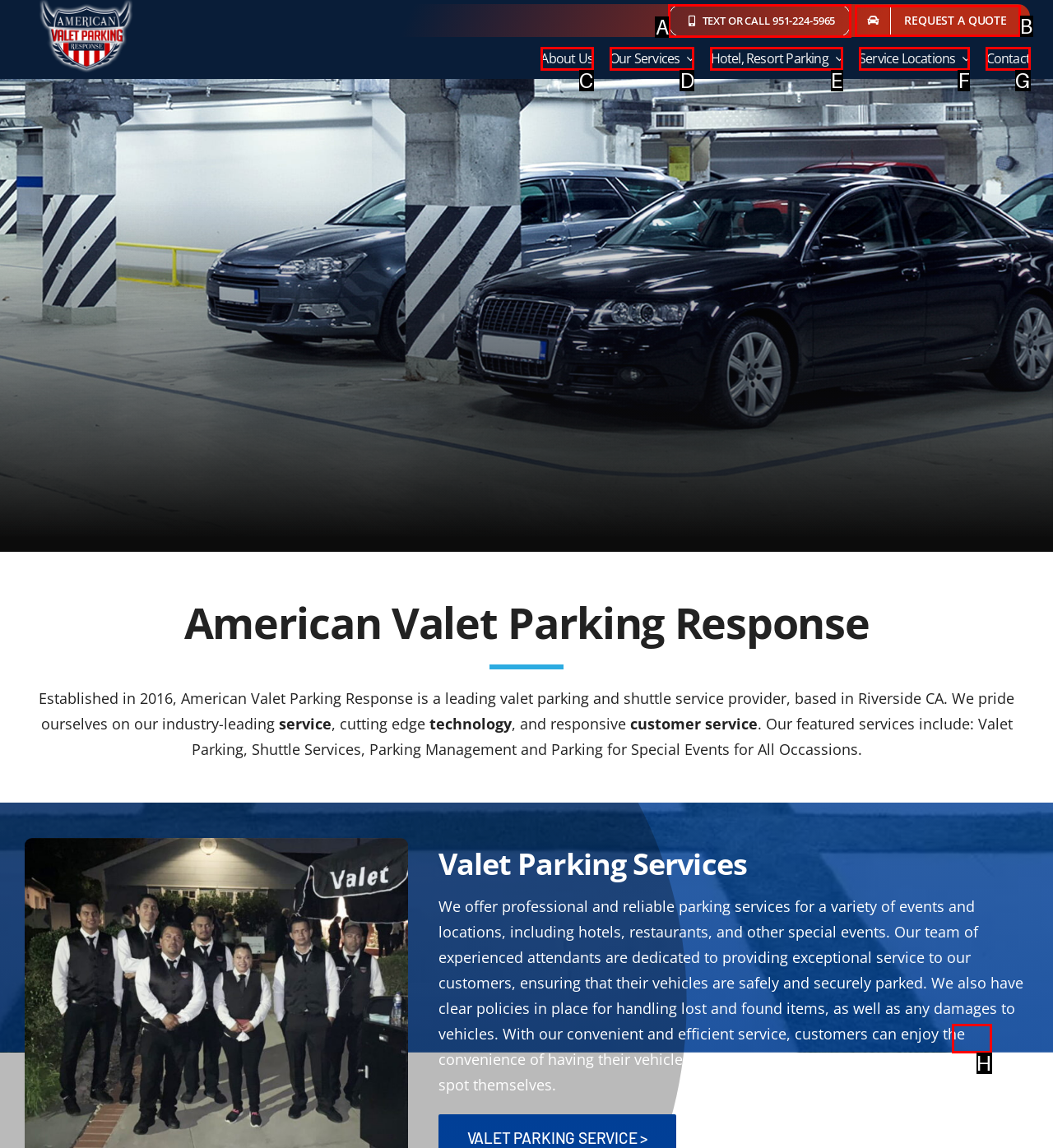Select the HTML element that corresponds to the description: About Us. Reply with the letter of the correct option.

C